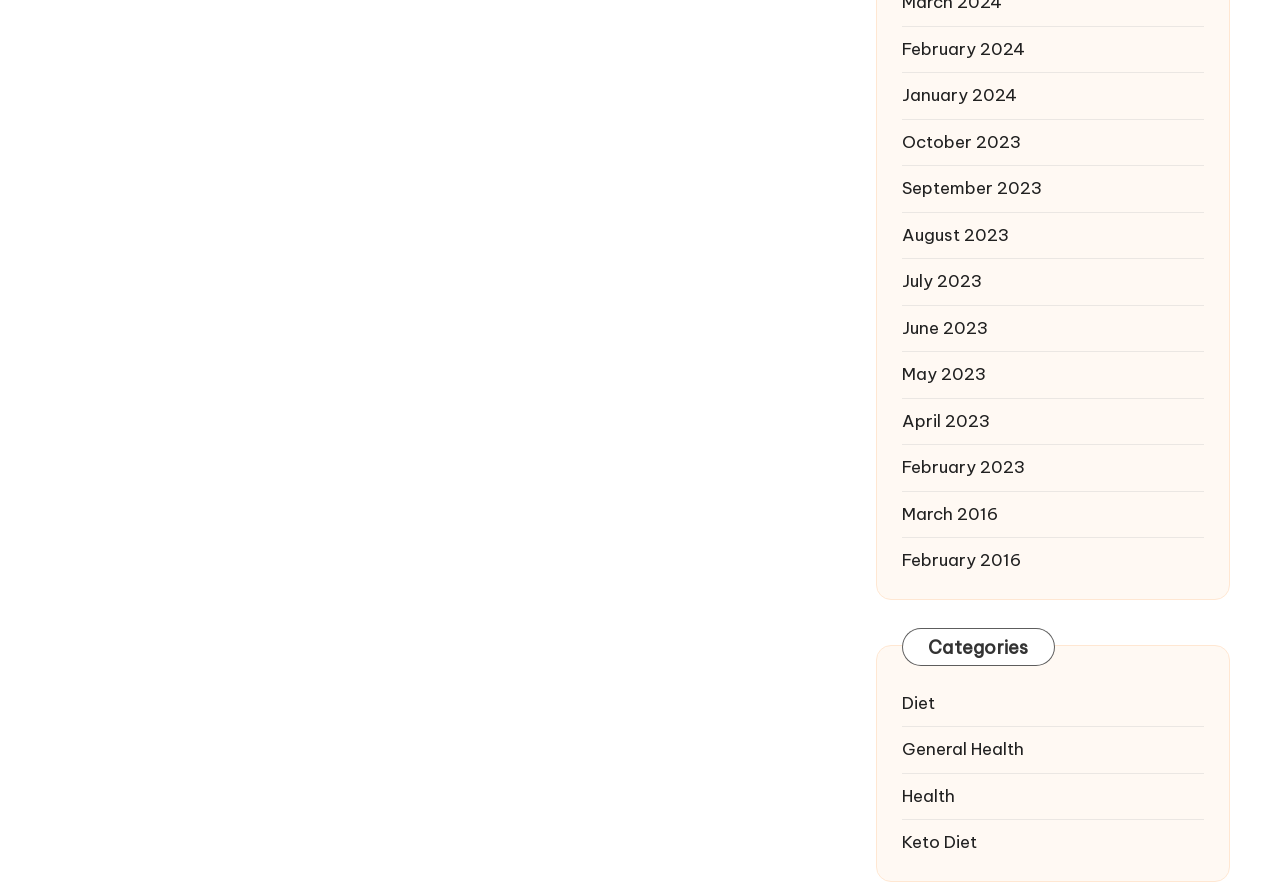Examine the image carefully and respond to the question with a detailed answer: 
What are the categories listed?

By examining the webpage, I noticed a section with the heading 'Categories'. Under this heading, there are four links: 'Diet', 'General Health', 'Health', and 'Keto Diet'. These links are likely categories for organizing content on the webpage.